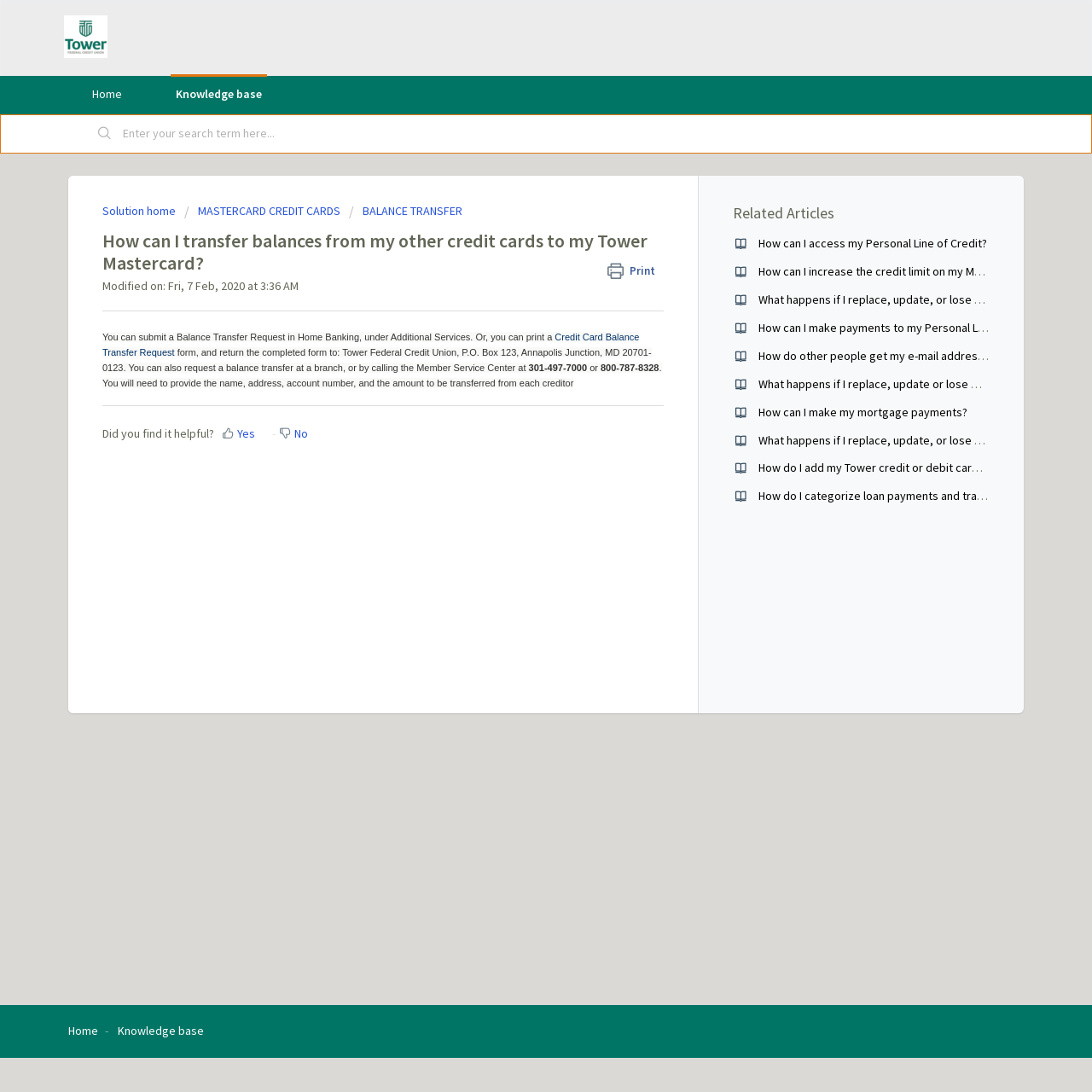Provide your answer in one word or a succinct phrase for the question: 
What is the phone number to call for balance transfer?

301-497-7000 or 800-787-8328